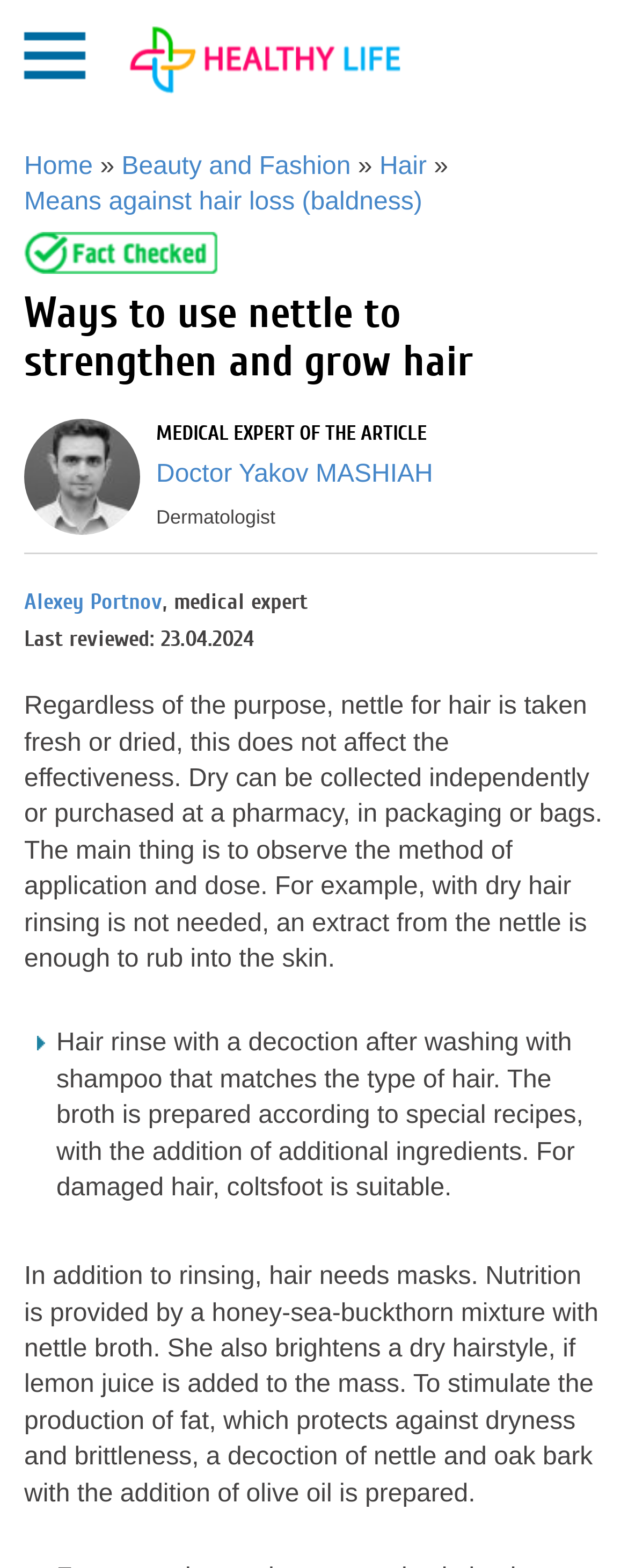Who is the medical expert of the article?
Answer with a single word or short phrase according to what you see in the image.

Doctor Yakov MASHIAH